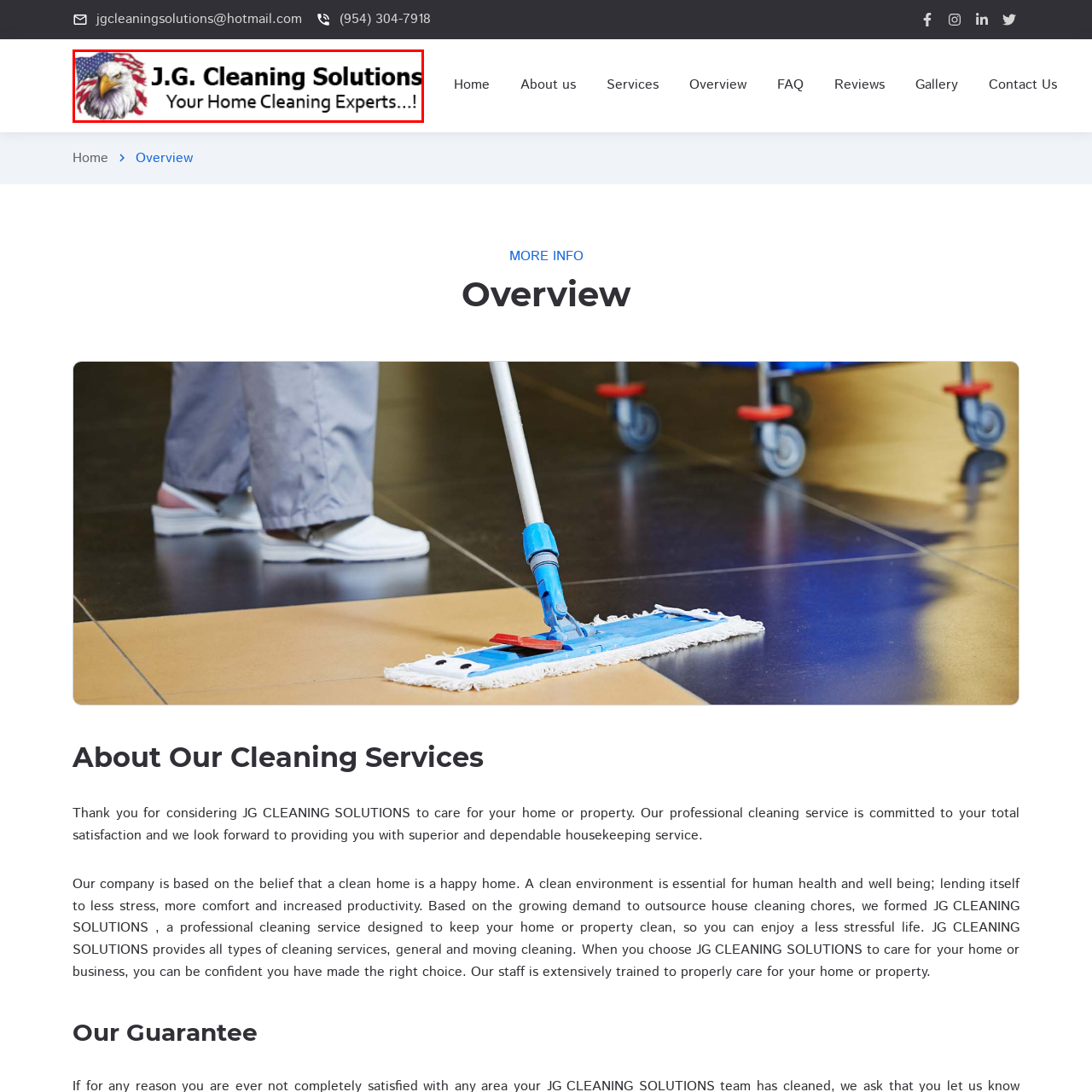What is the significance of the eagle illustration?  
Look closely at the image marked by the red border and give a detailed response rooted in the visual details found within the image.

The eagle illustration, adorned with the colors of the American flag, evokes a sense of patriotism and pride, aligning with the brand's commitment to providing quality cleaning services, suggesting a strong connection to American values.